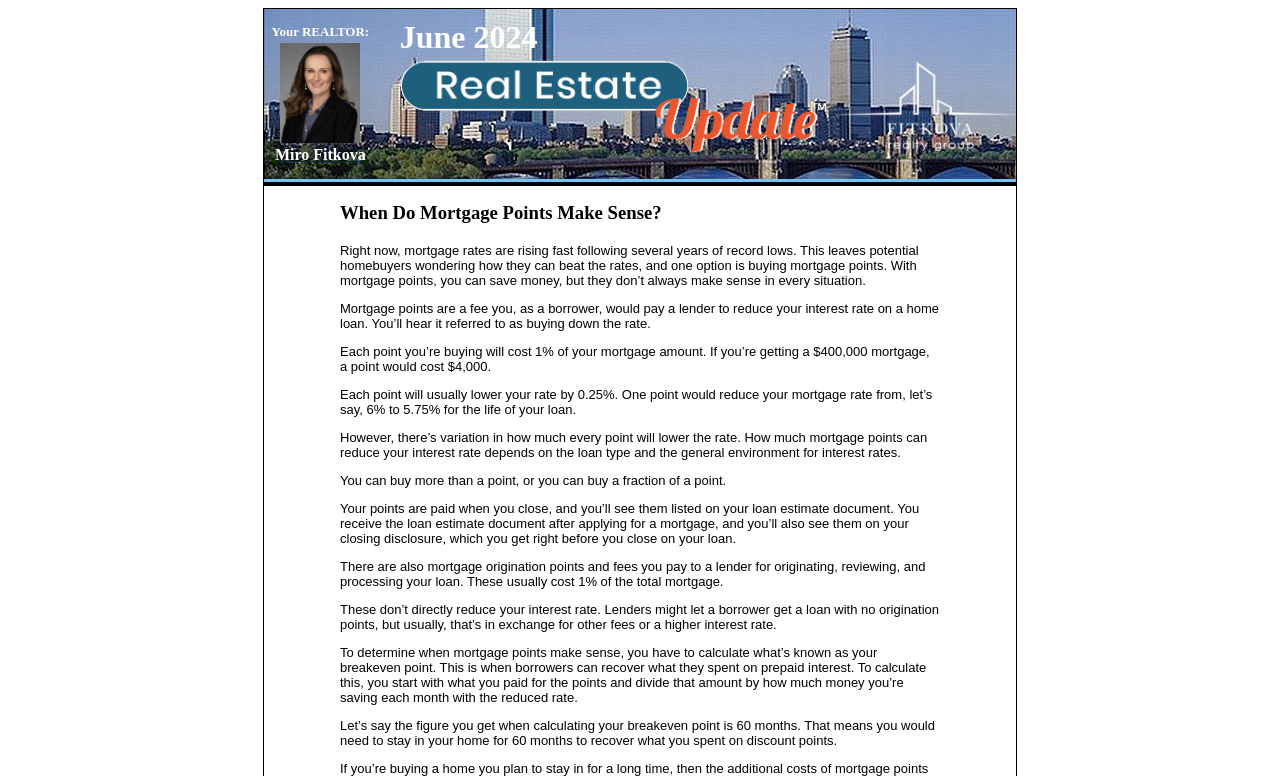What is the text in the heading?
Utilize the image to construct a detailed and well-explained answer.

The heading is located in the table cell with the bounding box coordinates [0.266, 0.26, 0.734, 0.289] and the text is 'When Do Mortgage Points Make Sense?'.